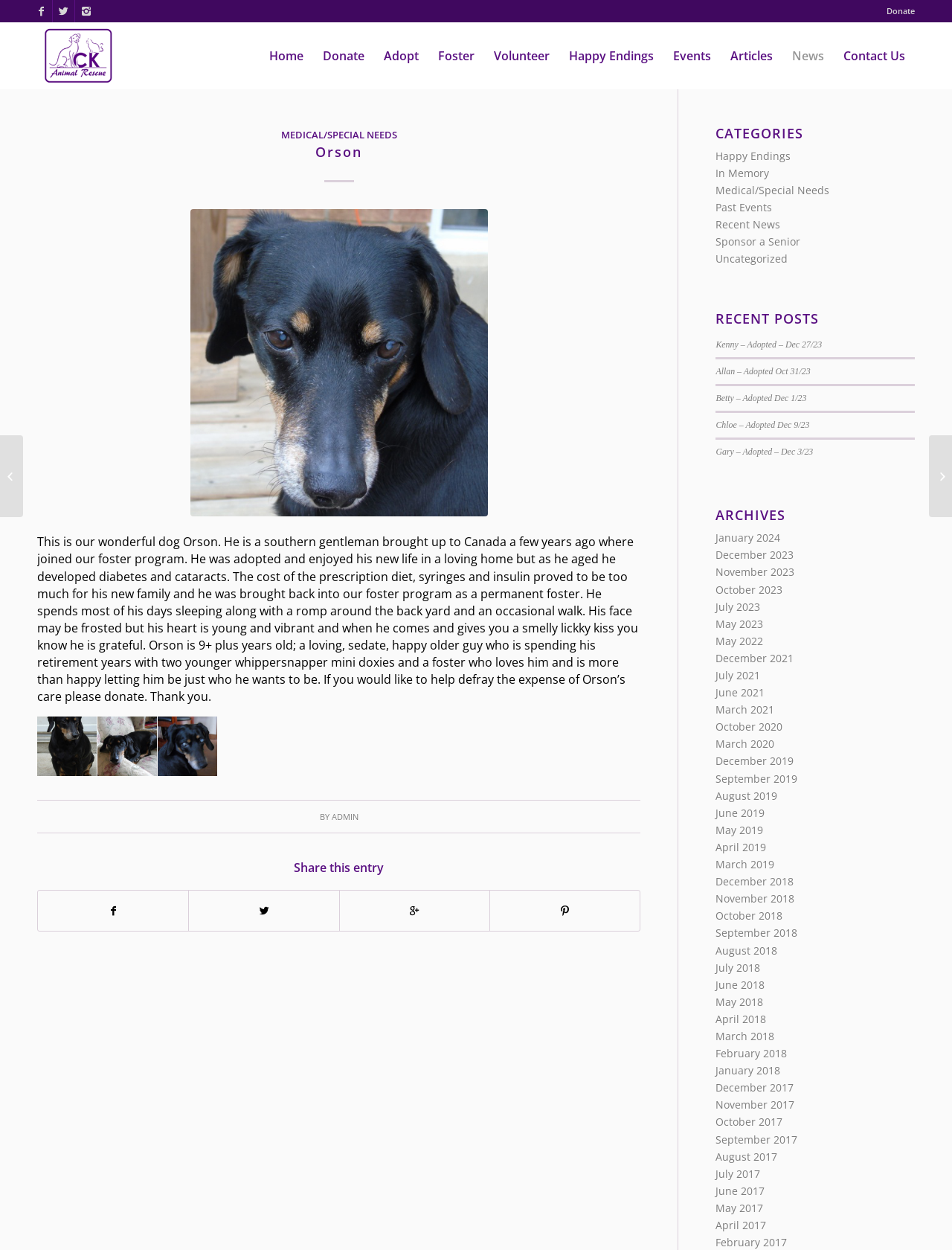How old is Orson?
Using the image as a reference, give a one-word or short phrase answer.

9+ years